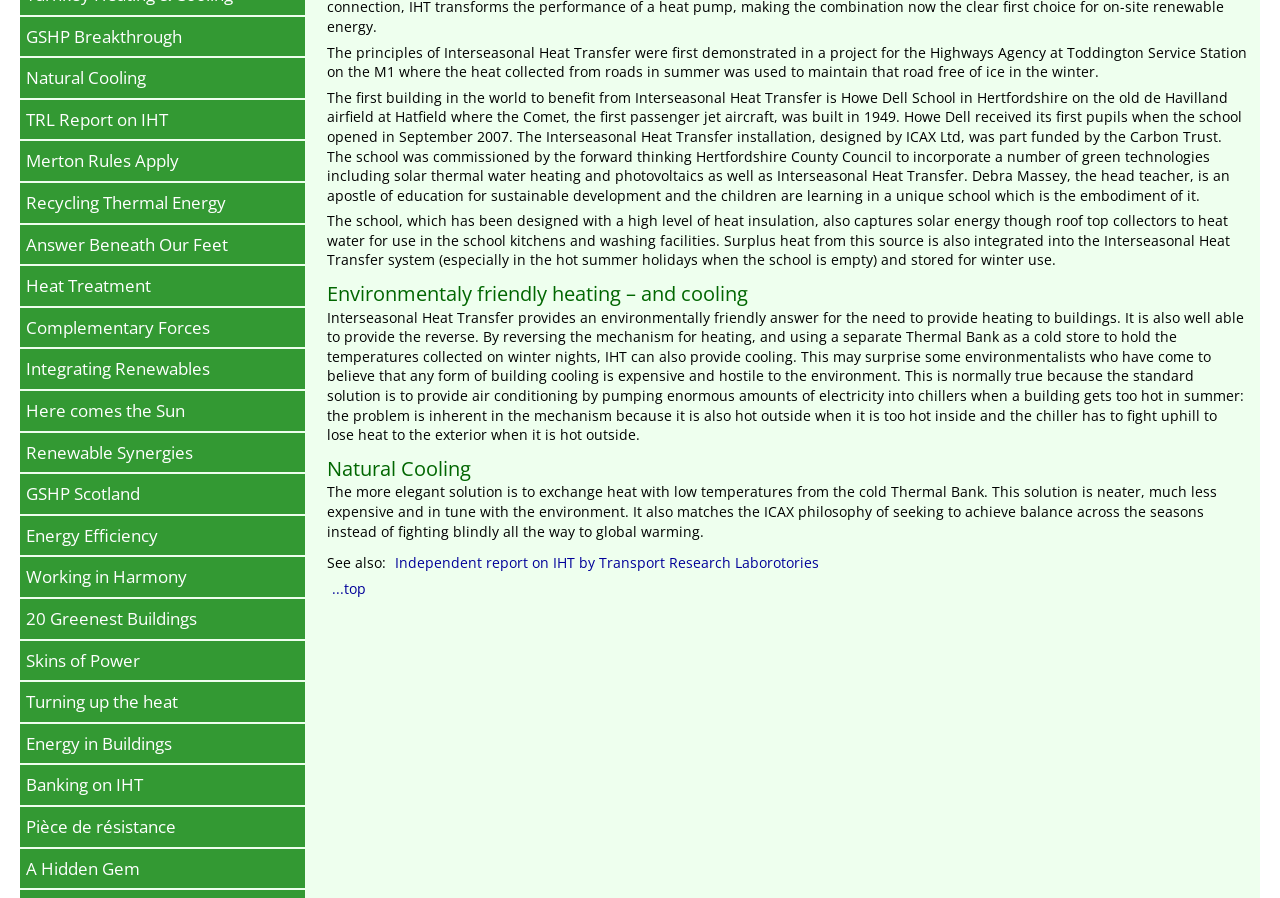Determine the bounding box coordinates of the clickable element to complete this instruction: "Subscribe to the newsletter". Provide the coordinates in the format of four float numbers between 0 and 1, [left, top, right, bottom].

None